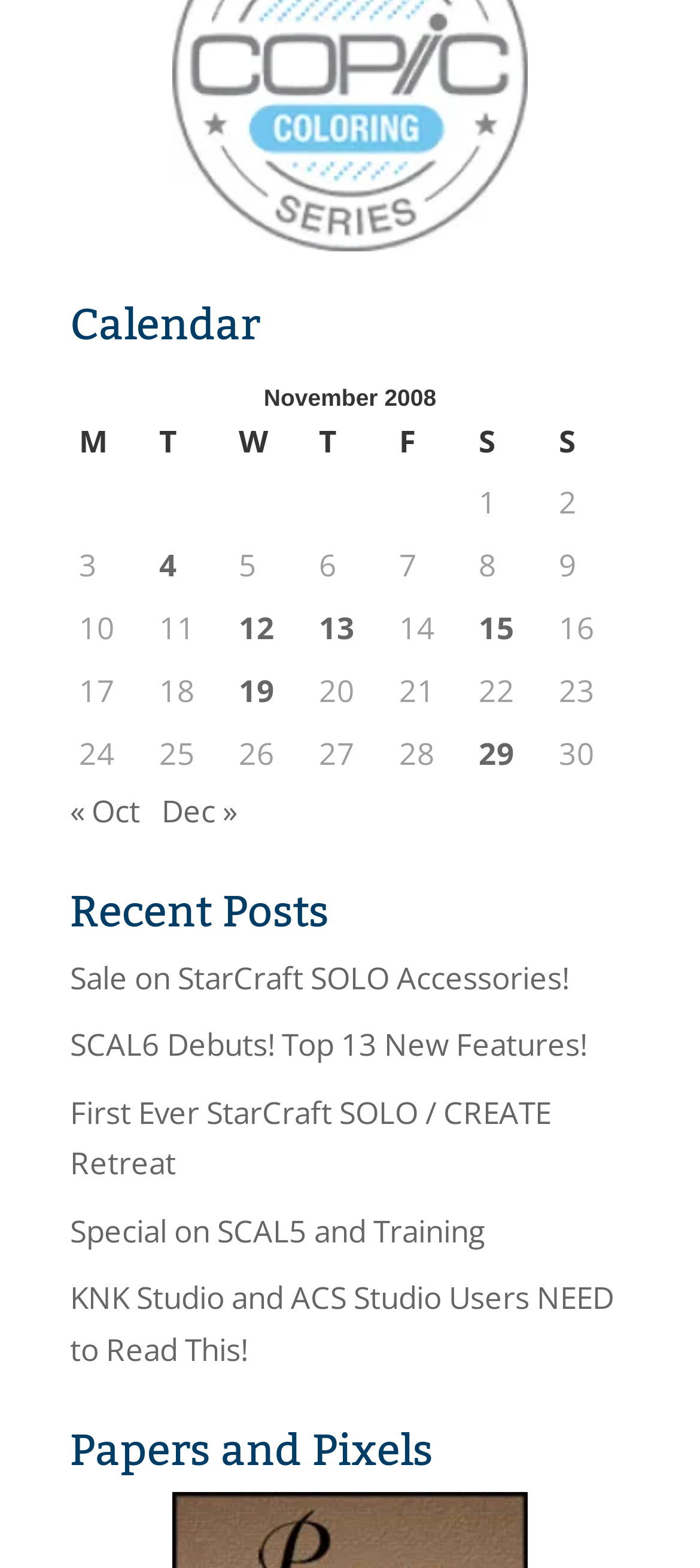What is the name of the last section on the webpage?
Please use the image to deliver a detailed and complete answer.

The last heading element on the webpage has the text 'Papers and Pixels', which is the name of the section.